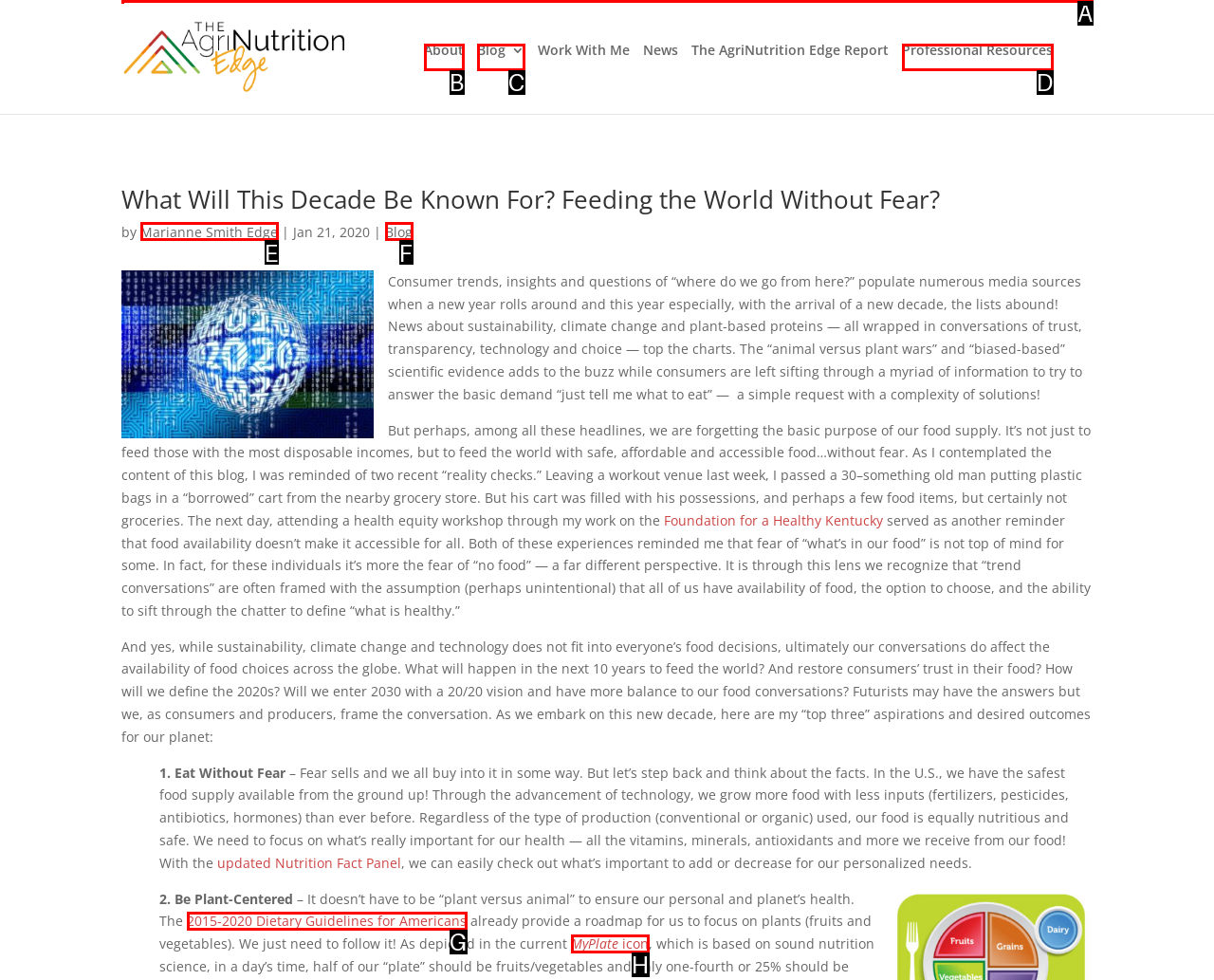Among the marked elements in the screenshot, which letter corresponds to the UI element needed for the task: Search for something?

A